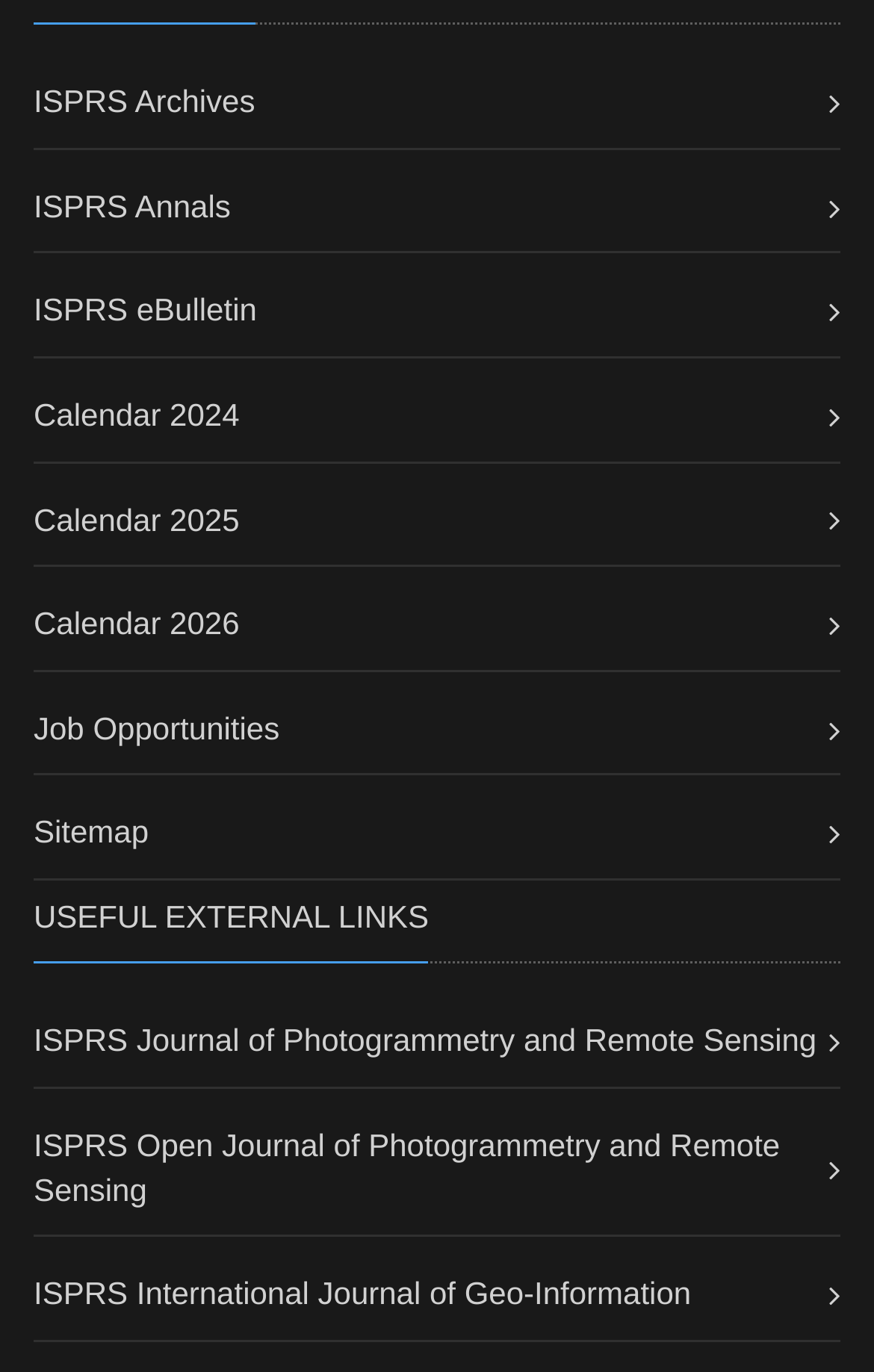How many links are available under 'USEFUL EXTERNAL LINKS'?
Using the details shown in the screenshot, provide a comprehensive answer to the question.

I looked at the section 'USEFUL EXTERNAL LINKS' and found three links: 'ISPRS Journal of Photogrammetry and Remote Sensing', 'ISPRS Open Journal of Photogrammetry and Remote Sensing', and 'ISPRS International Journal of Geo-Information'.